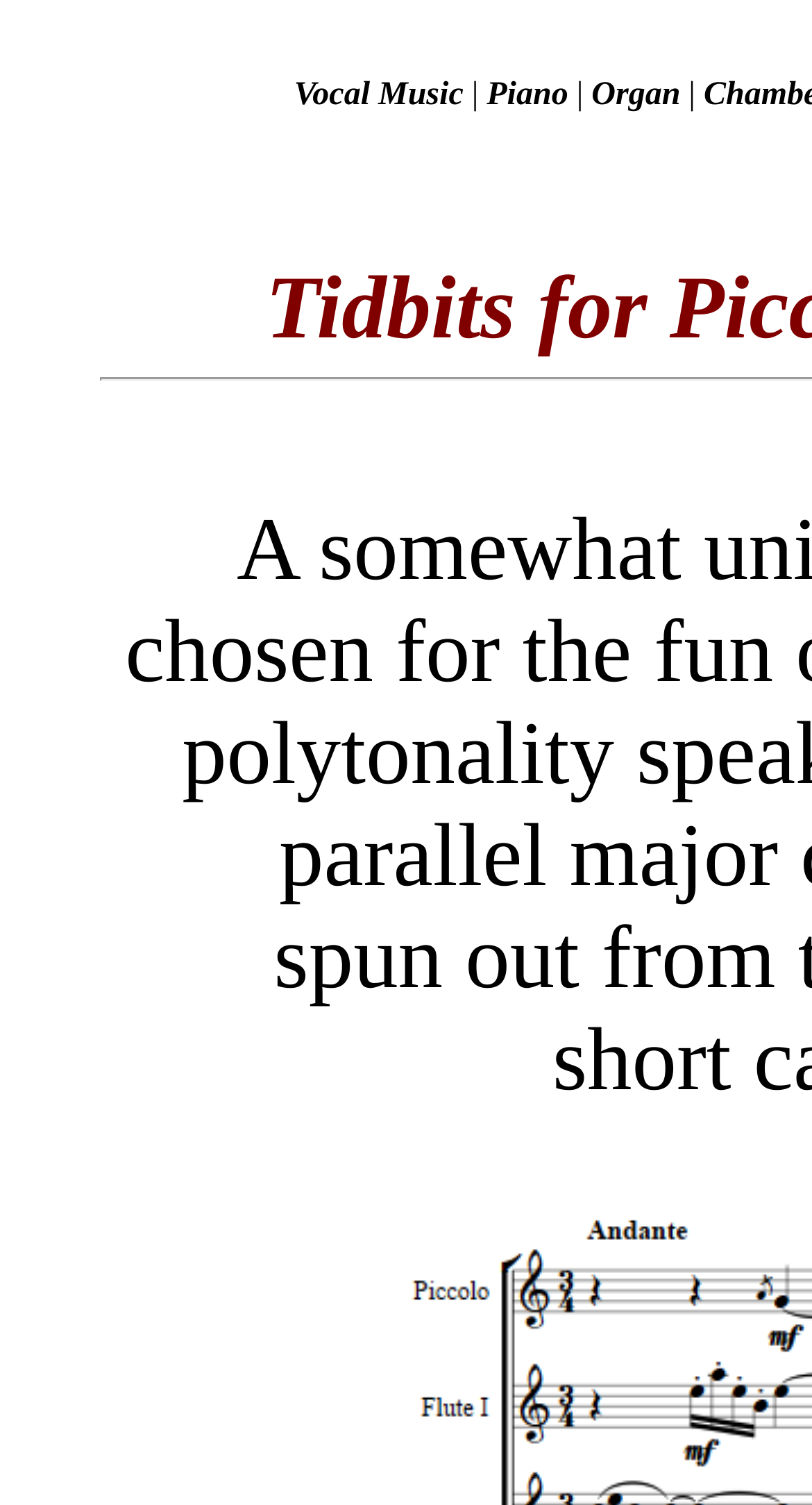Identify the bounding box of the UI element described as follows: "Vocal Music". Provide the coordinates as four float numbers in the range of 0 to 1 [left, top, right, bottom].

[0.362, 0.051, 0.571, 0.075]